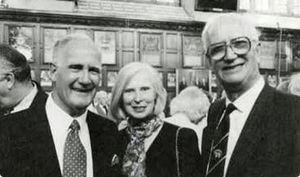Generate a detailed caption for the image.

The image captures a moment from 1958 in Montevideo, featuring a group of three individuals posing together. The scene reflects an atmosphere of camaraderie and celebration, likely indicative of a significant event or gathering. The person on the left is expressionally engaged, wearing a suit with a tie, while the woman in the middle is elegantly dressed, adorned with a scarf, suggesting a formal or semi-formal context. The individual on the right complements the group with glasses and a suit, contributing to the overall sense of professionalism. The backdrop hints at an indoor setting with detailed wooden panels and perhaps portraits or decor, providing a historical context to the gathering. This image is notably associated with Frank Mitchell, who played a prominent role in the political and economic landscape of the Falkland Islands during the time.